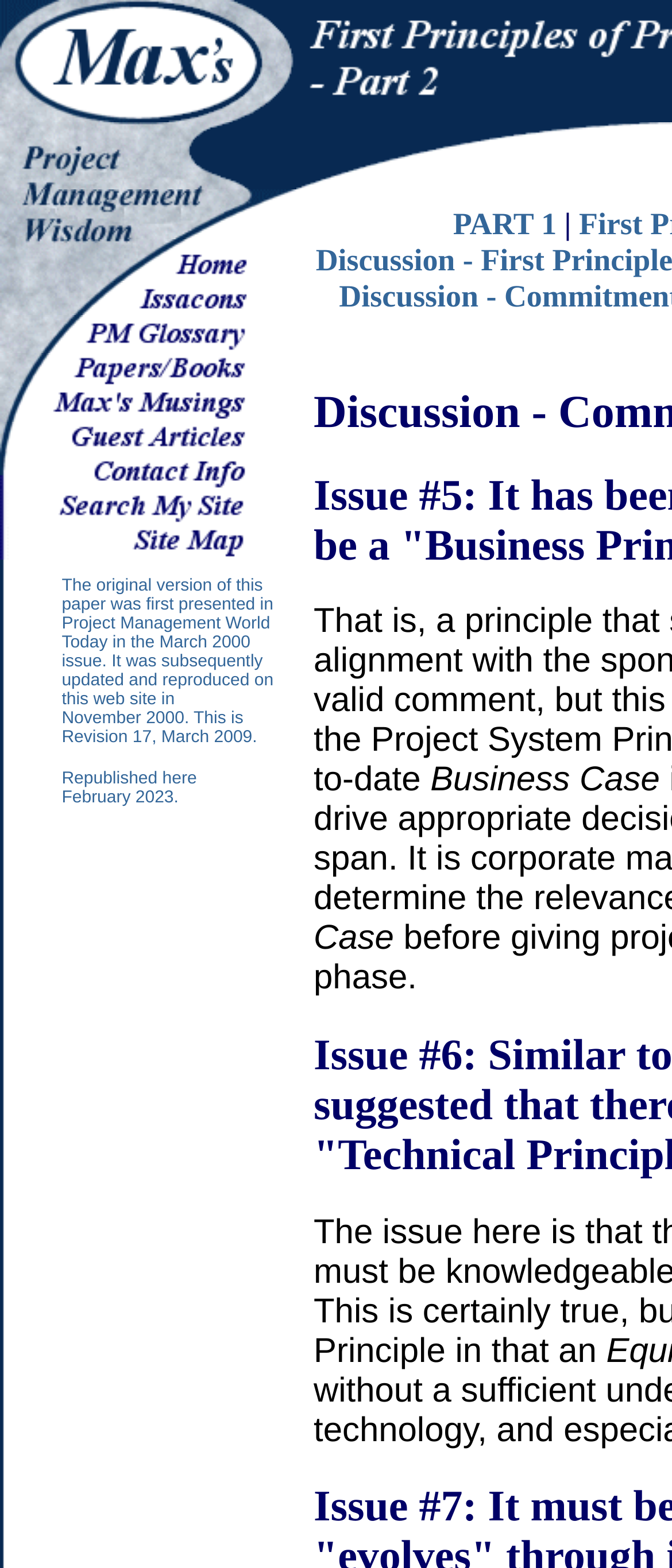Answer in one word or a short phrase: 
What is the title of the first part of the paper?

PART 1